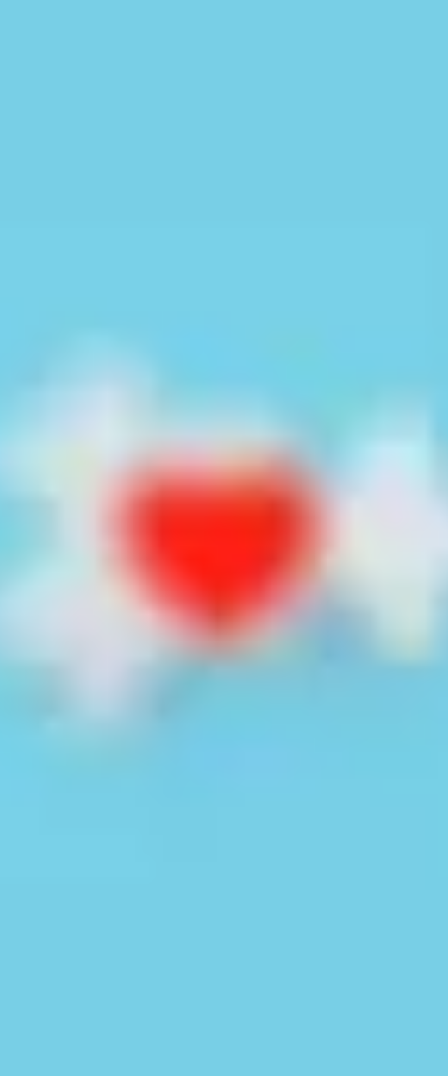Provide an in-depth description of the image.

The image features a whimsical illustration of a candy with a bright red heart in its center, set against a soft blue background. The candy is adorned with two white, fluffy ends, giving it a playful and inviting appearance that evokes a sense of sweetness and affection. This charming design symbolizes love and connection, complementing the theme of fostering relationships at events, as described in the related content discussing matching individuals for potential dating after meeting at social gatherings.